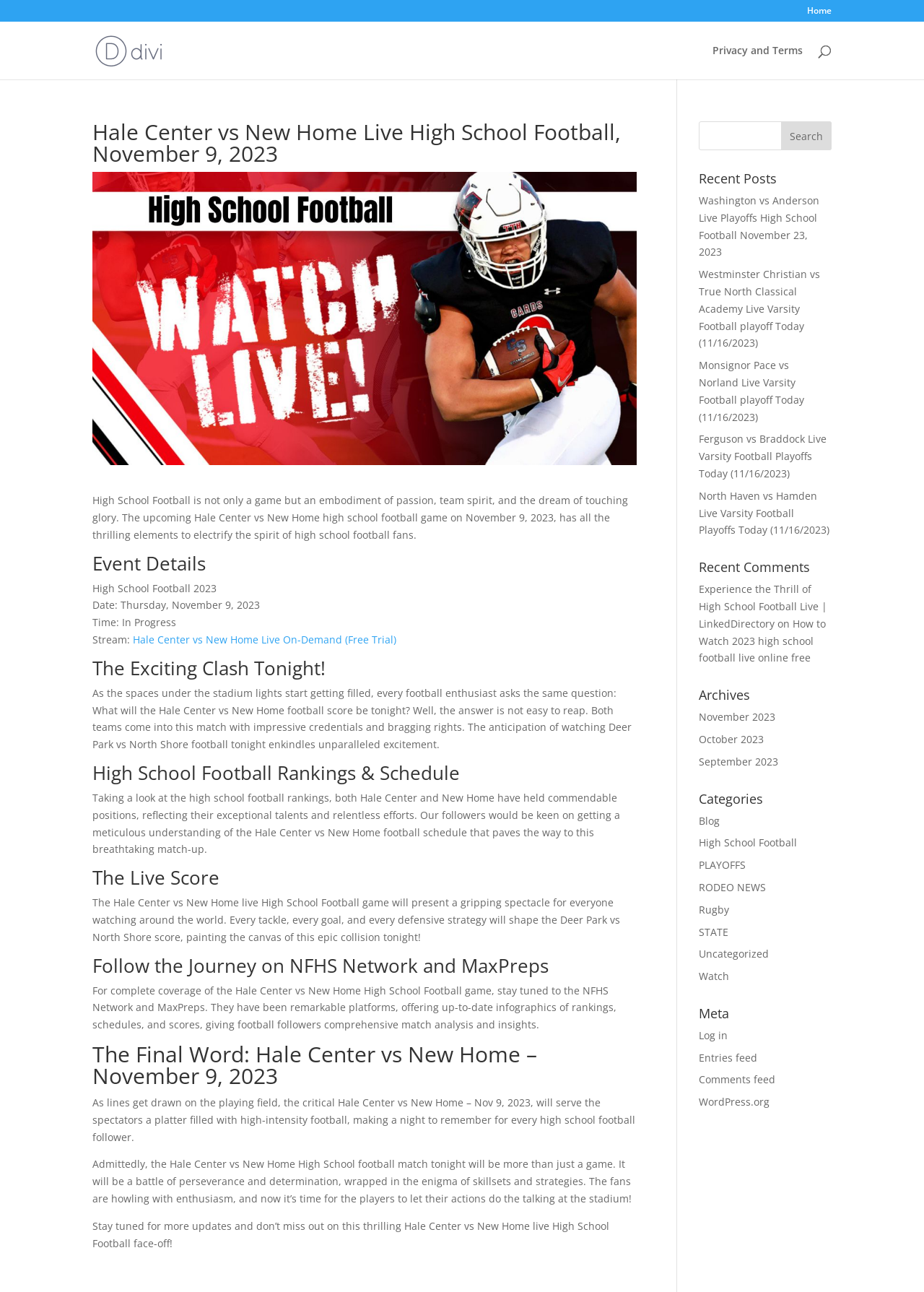Your task is to find and give the main heading text of the webpage.

Hale Center vs New Home Live High School Football, November 9, 2023